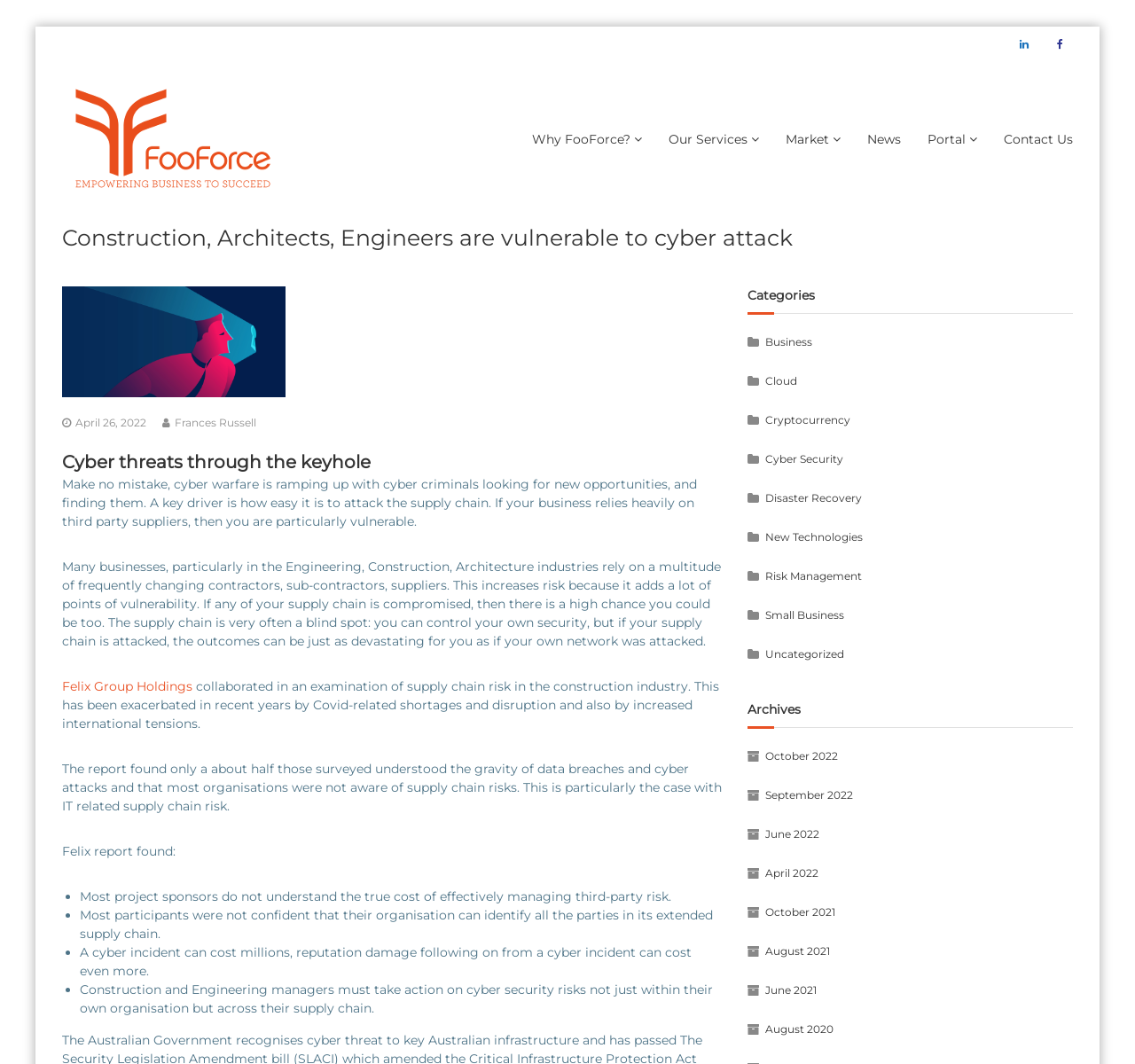Carefully examine the image and provide an in-depth answer to the question: What is the purpose of FooForce?

The webpage content mentions 'Empowering Business To Succeed' as the purpose of FooForce, which is indicated by the StaticText element with this text.